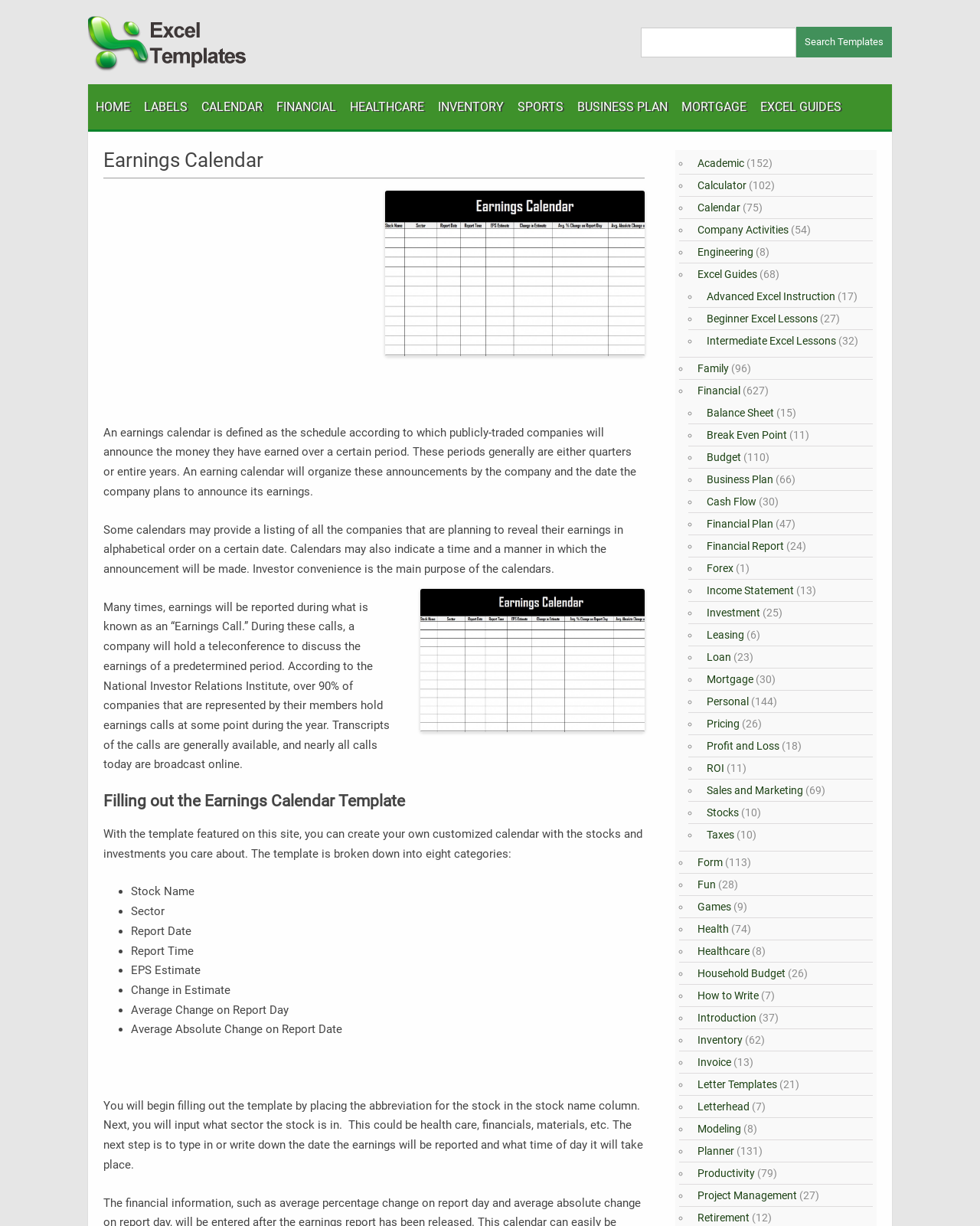What is the first step in filling out the earnings calendar template?
Refer to the image and provide a one-word or short phrase answer.

Enter stock name